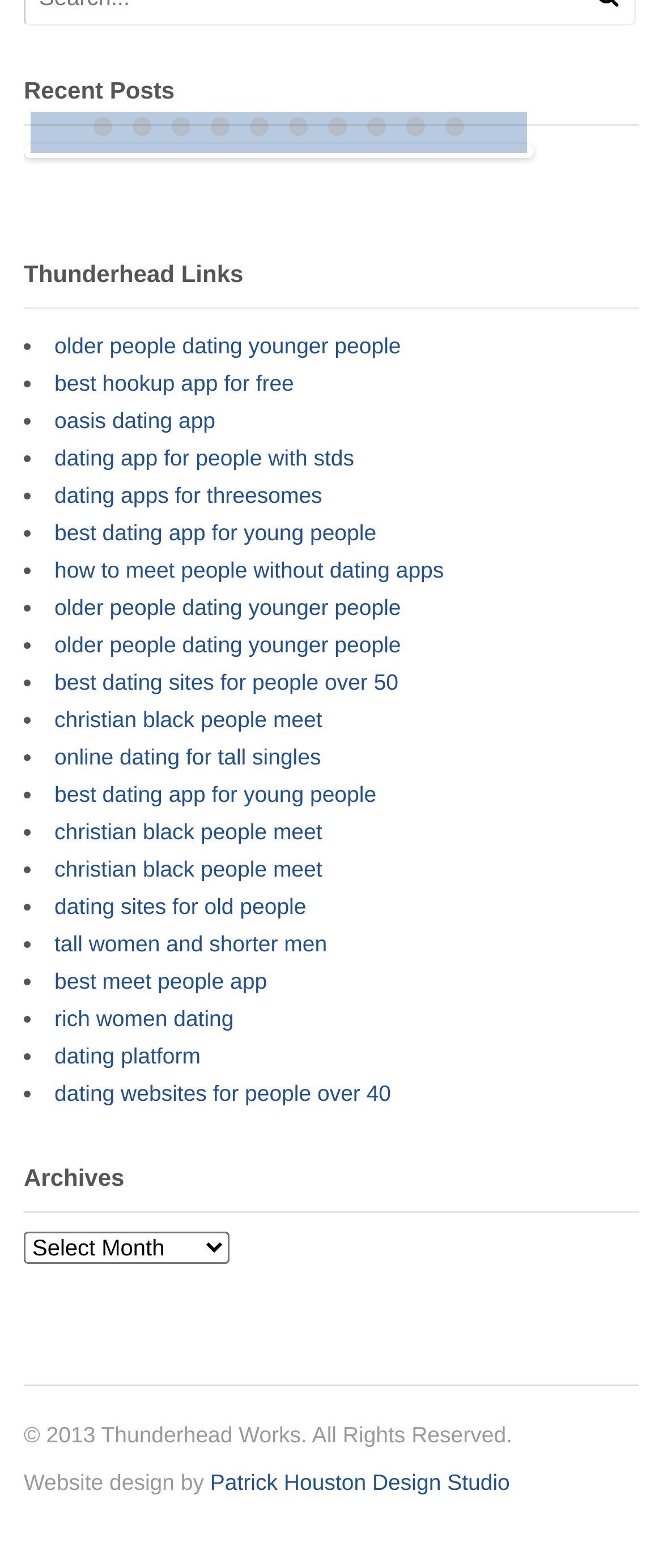Please specify the bounding box coordinates of the clickable section necessary to execute the following command: "Select 'Archives'".

[0.036, 0.786, 0.346, 0.806]